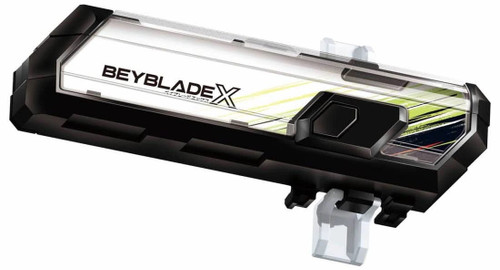Provide a comprehensive description of the image.

This image showcases the "Takara Tomy Beyblade X BX-09 Beybattle Pass," a vibrant and sleek Beyblade accessory designed for engaging battles. The pass is characterized by its striking black and transparent design, featuring the "BEYBLADE X" logo prominently displayed on the upper side. It comes equipped with elements that highlight its dynamic style, including bright green and colorful streaks that evoke a sense of motion and excitement. This accessory is part of the Beyblade franchise, known for its interactive spinning top battles, and is currently available for pre-order. This particular item is noted for its upcoming release date, enhancing anticipation among fans and collectors alike.